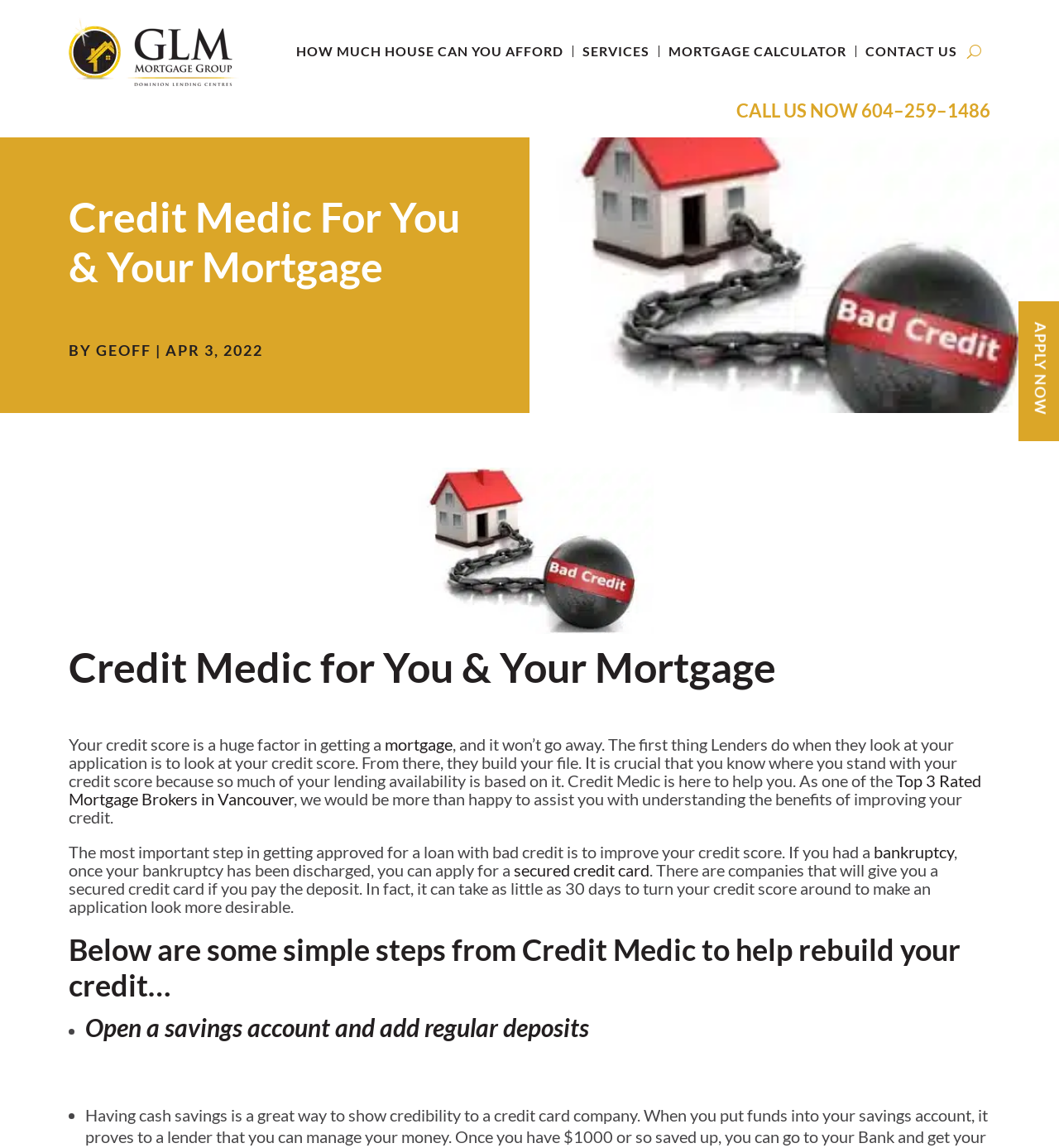What is one of the simple steps to rebuild credit?
Please look at the screenshot and answer using one word or phrase.

Open a savings account